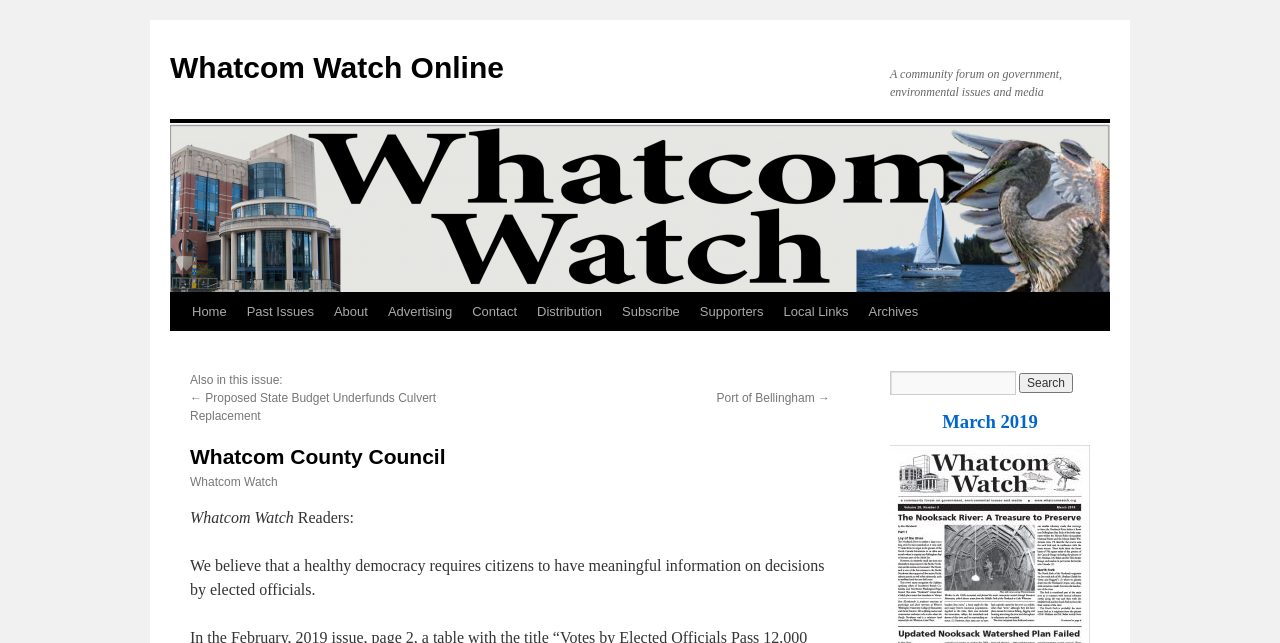Using the webpage screenshot, locate the HTML element that fits the following description and provide its bounding box: "Port of Bellingham".

[0.56, 0.608, 0.636, 0.63]